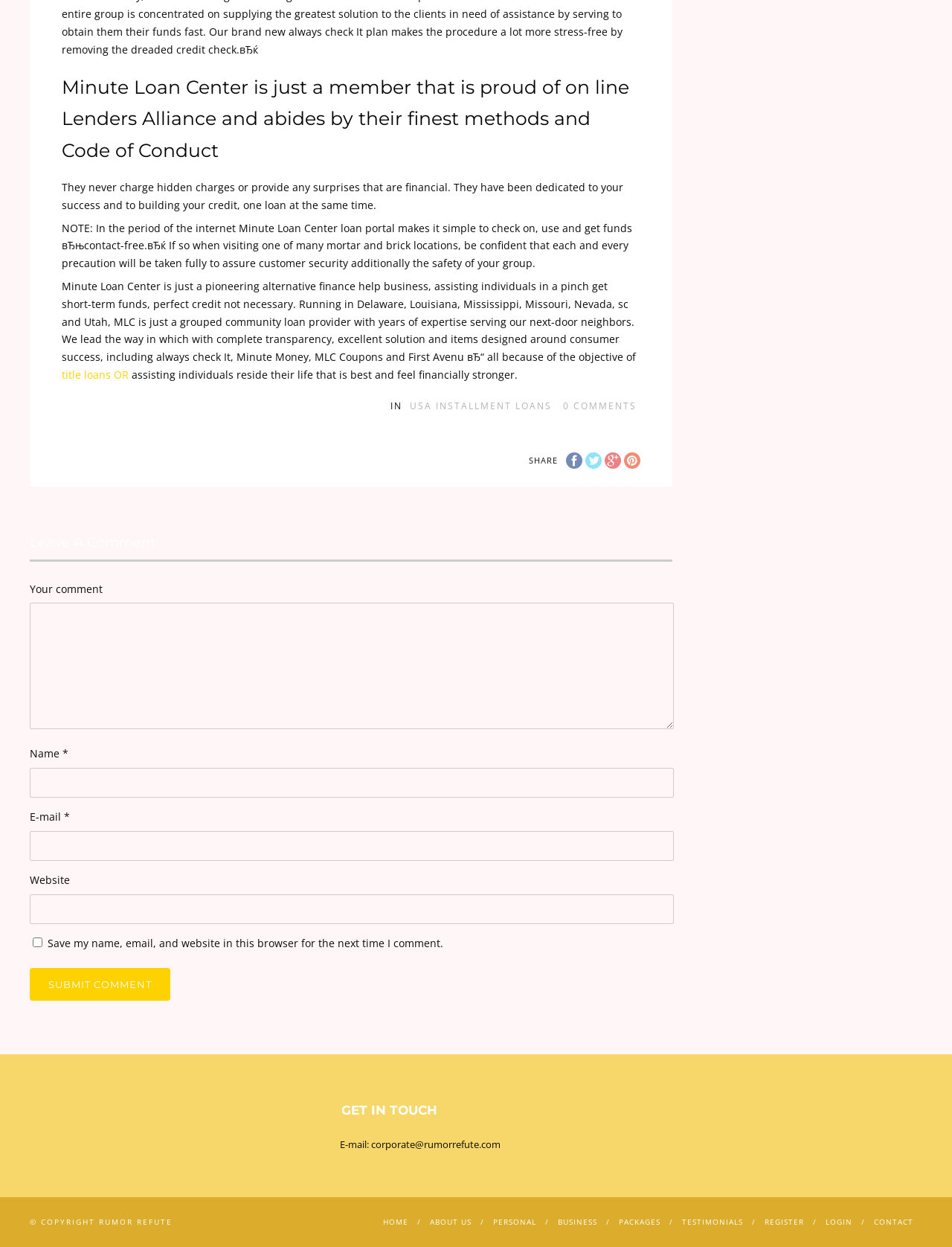What is the name of the email address for getting in touch?
Please provide an in-depth and detailed response to the question.

The email address for getting in touch is mentioned in the complementary section, which states 'E-mail: corporate@rumorrefute.com'.